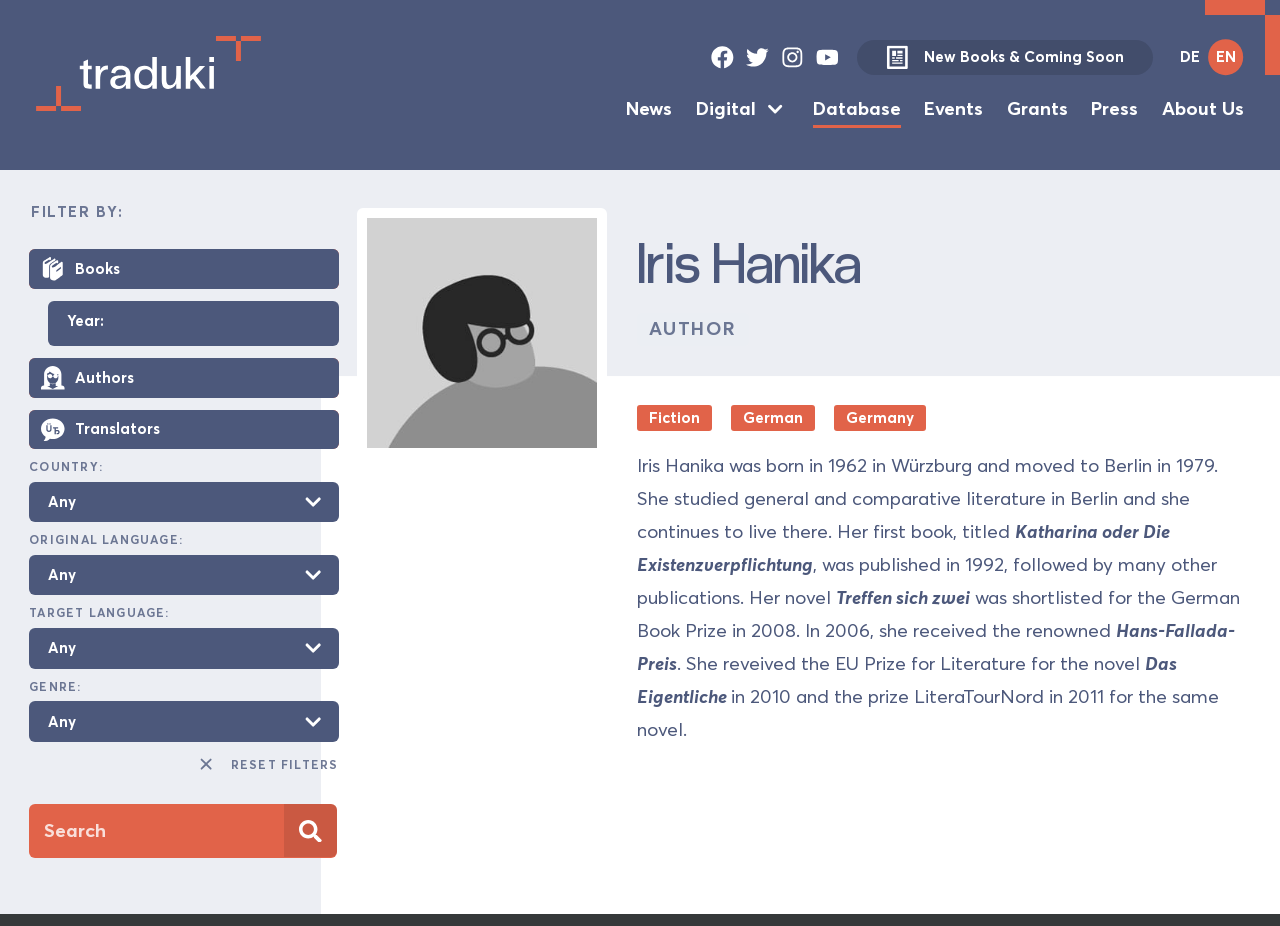Please specify the bounding box coordinates of the area that should be clicked to accomplish the following instruction: "Search for a specific term". The coordinates should consist of four float numbers between 0 and 1, i.e., [left, top, right, bottom].

[0.023, 0.869, 0.222, 0.926]